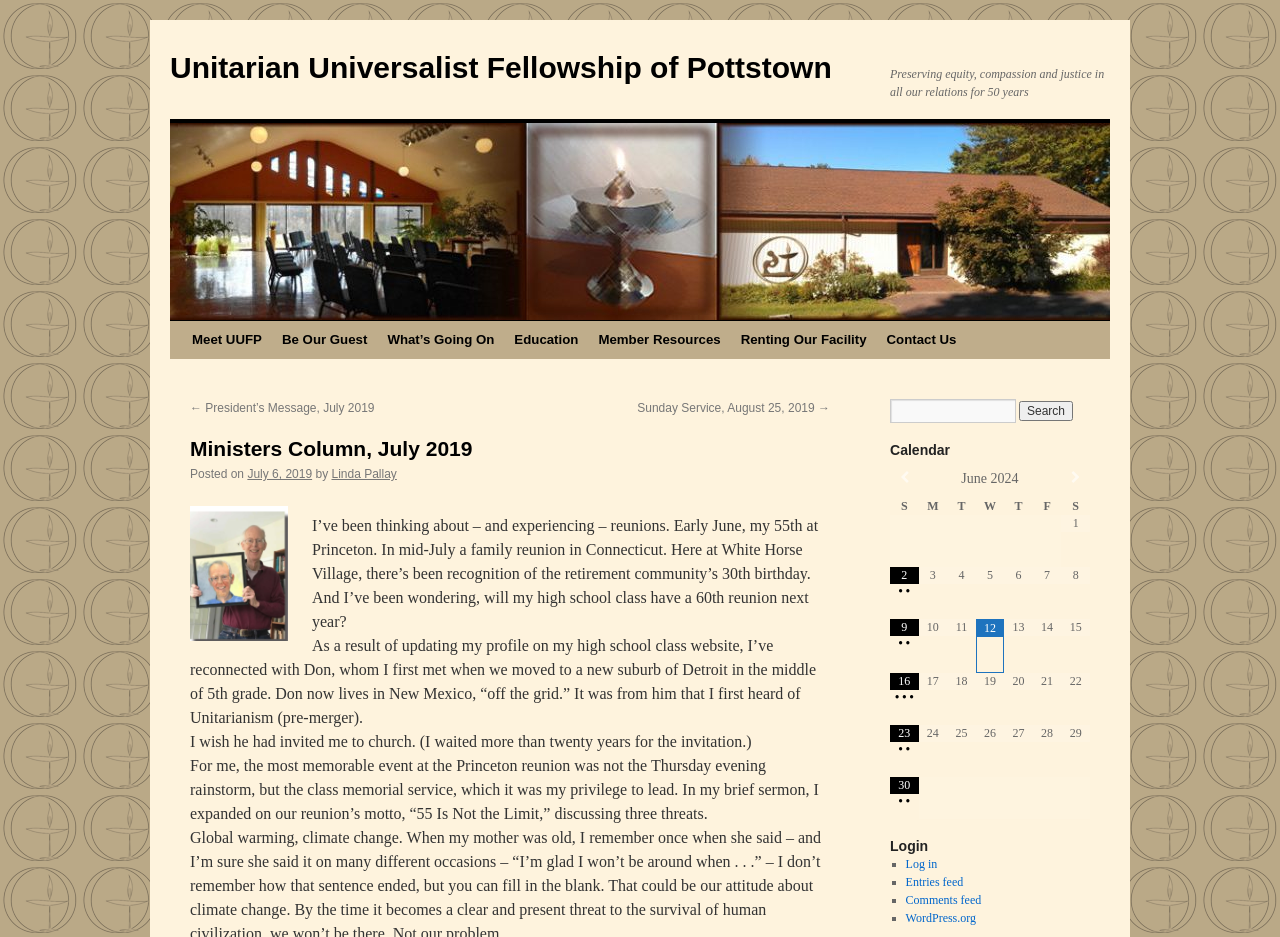Summarize the webpage with a detailed and informative caption.

The webpage is about the Unitarian Universalist Fellowship of Pottstown, with a focus on the Minister's Column for July 2019. At the top, there is a link to the fellowship's website and a static text describing the organization's values. Below this, there is an image of the fellowship's logo.

The main content of the page is divided into two sections. On the left, there are several links to different parts of the website, including "Meet UUFP", "Be Our Guest", "What's Going On", "Education", "Member Resources", and "Renting Our Facility". There is also a link to the President's Message for July 2019 and a link to the next Sunday Service.

On the right, there is a heading "Ministers Column, July 2019" followed by a static text describing the author's thoughts on reunions. The text is divided into several paragraphs, with the author reflecting on their experiences with reunions, including a high school reunion and a family reunion. The author also mentions their connection to Unitarianism and their role in leading a class memorial service at their Princeton reunion.

Below the main content, there is a search bar with a button to search the website. Next to the search bar, there is a calendar table with rows and columns representing different days of the week and dates. The table has several grid cells with numbers and some with additional information or events.

Overall, the webpage has a simple and organized layout, with clear headings and concise text. The content is focused on the Minister's Column and provides a personal reflection on reunions, as well as information about the Unitarian Universalist Fellowship of Pottstown.